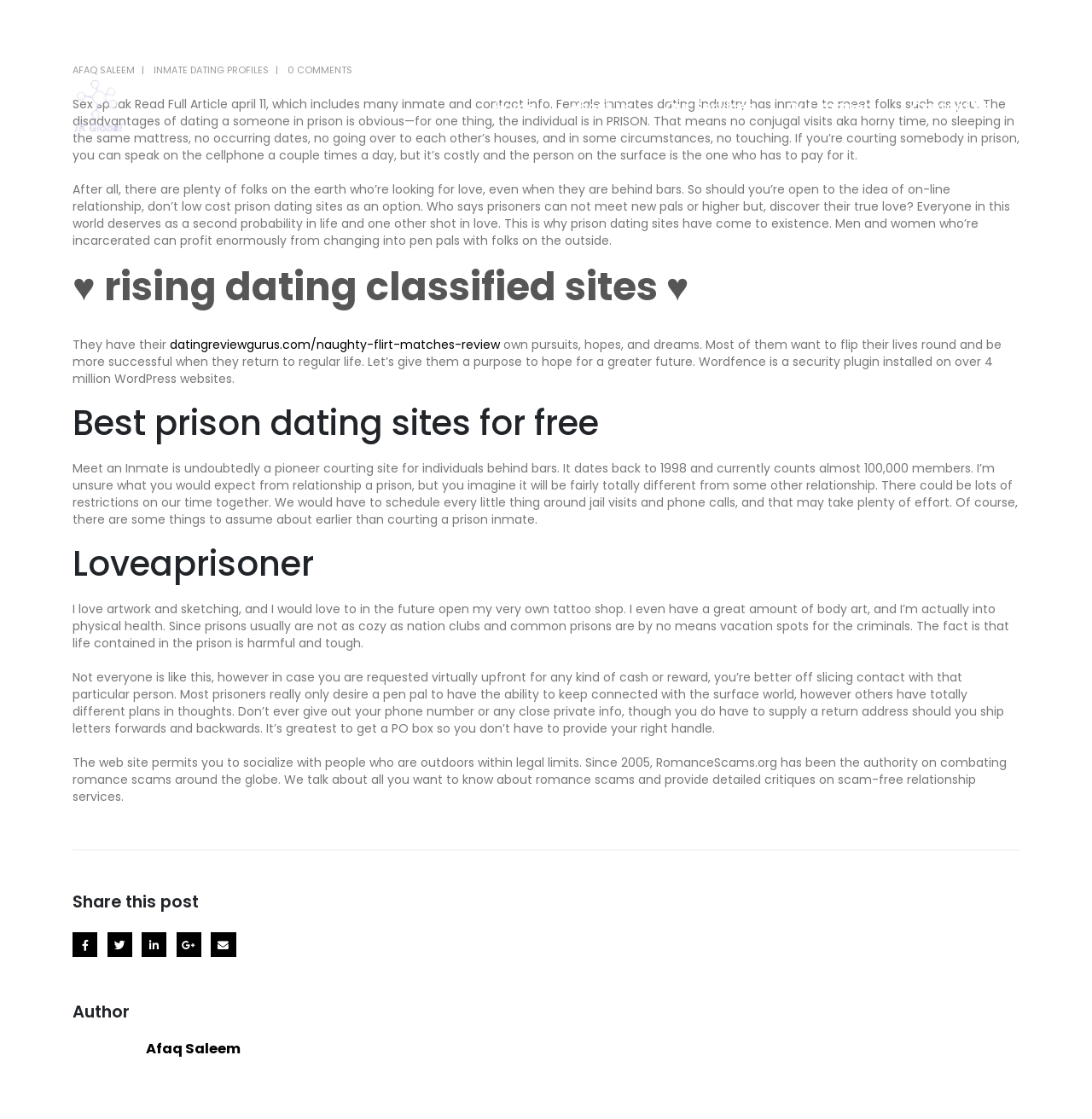Pinpoint the bounding box coordinates for the area that should be clicked to perform the following instruction: "Read the article about dating a prison inmate".

[0.066, 0.085, 0.934, 0.146]